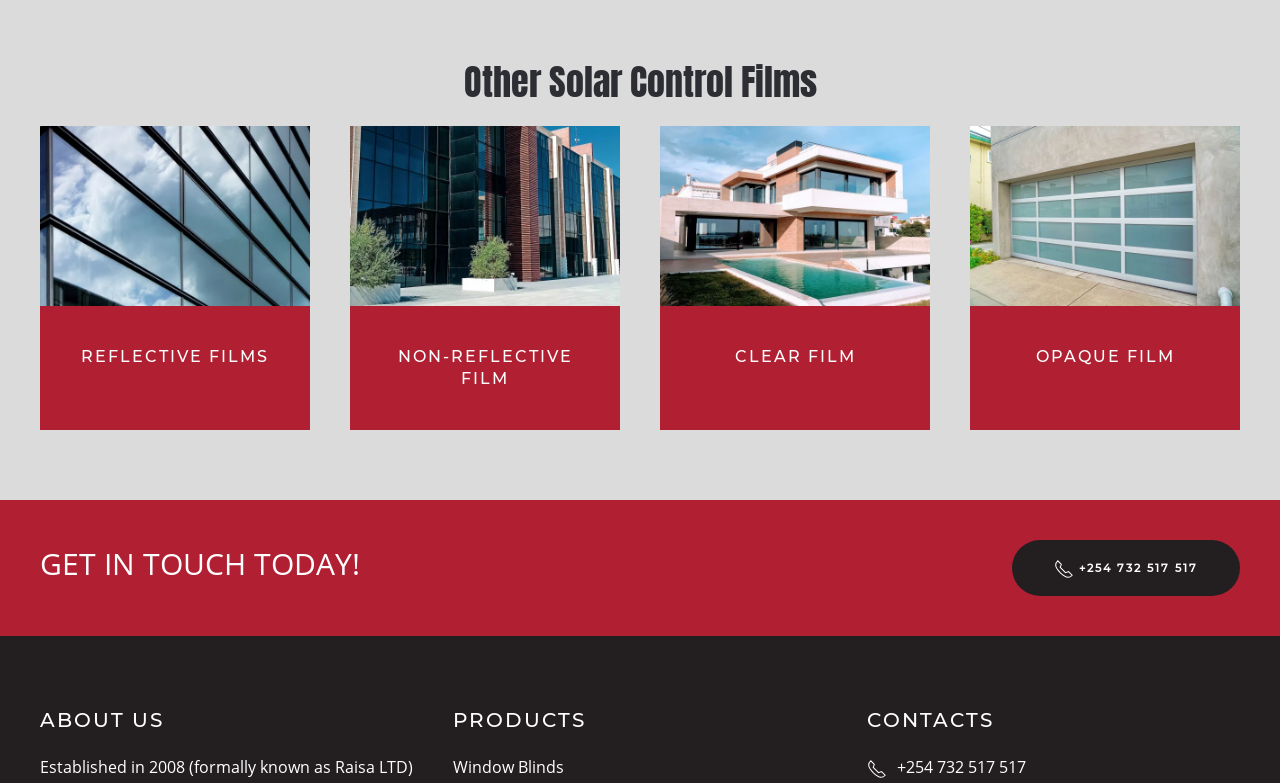Determine the bounding box for the UI element as described: "Reflective Films". The coordinates should be represented as four float numbers between 0 and 1, formatted as [left, top, right, bottom].

[0.031, 0.161, 0.242, 0.55]